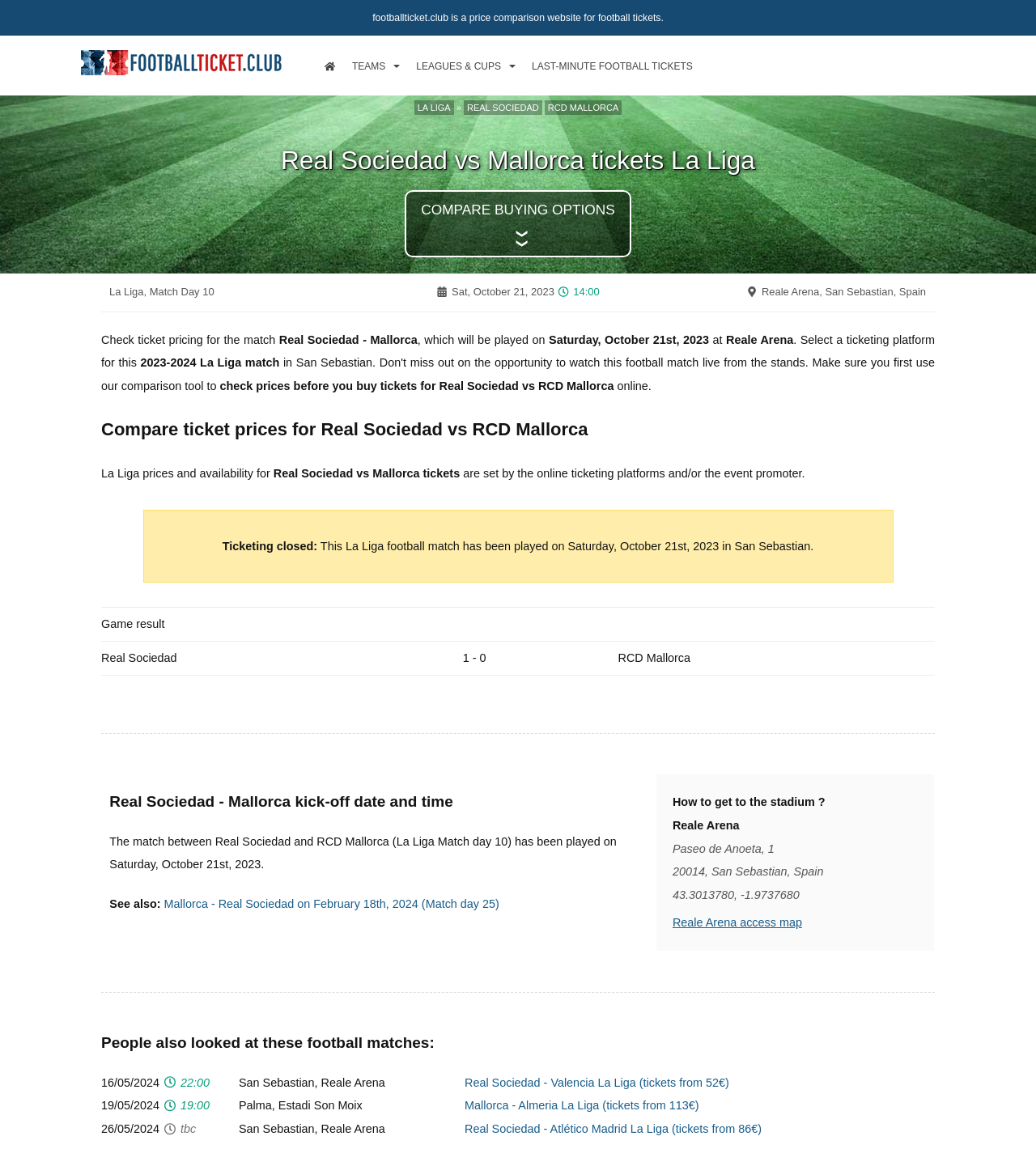Given the element description See all leagues & cups, specify the bounding box coordinates of the corresponding UI element in the format (top-left x, top-left y, bottom-right x, bottom-right y). All values must be between 0 and 1.

[0.665, 0.132, 0.822, 0.154]